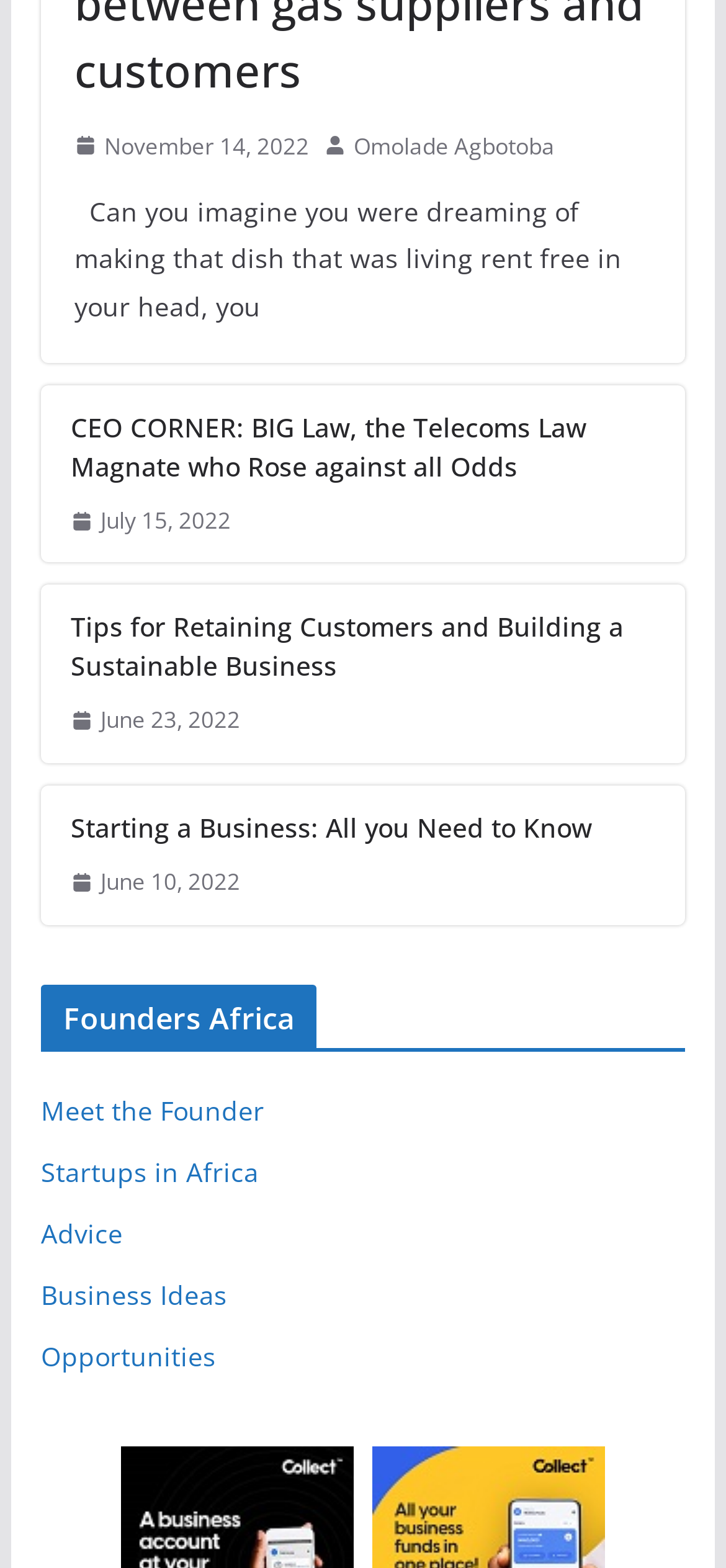Identify the bounding box of the UI element that matches this description: "June 23, 2022July 14, 2022".

[0.097, 0.447, 0.33, 0.472]